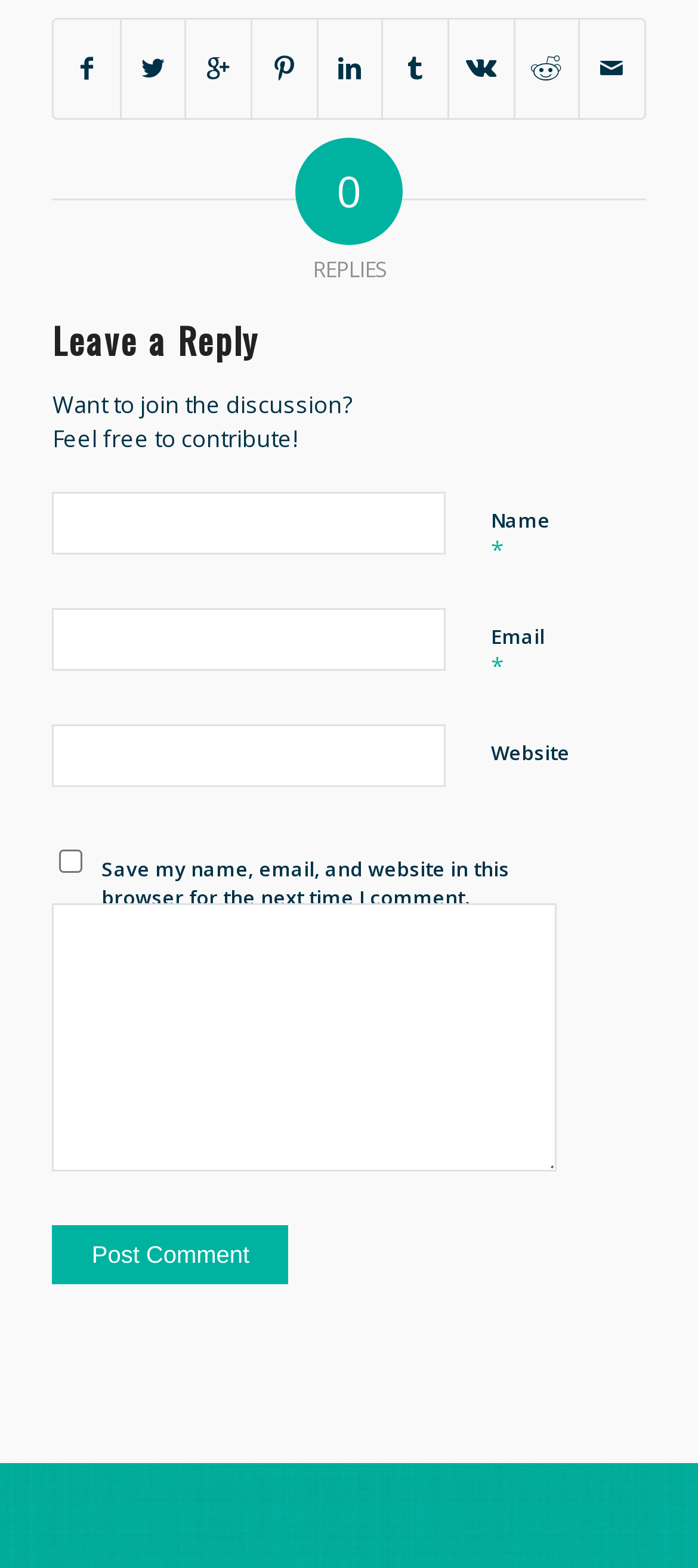Identify the bounding box coordinates for the UI element mentioned here: "name="comment"". Provide the coordinates as four float values between 0 and 1, i.e., [left, top, right, bottom].

[0.075, 0.576, 0.797, 0.747]